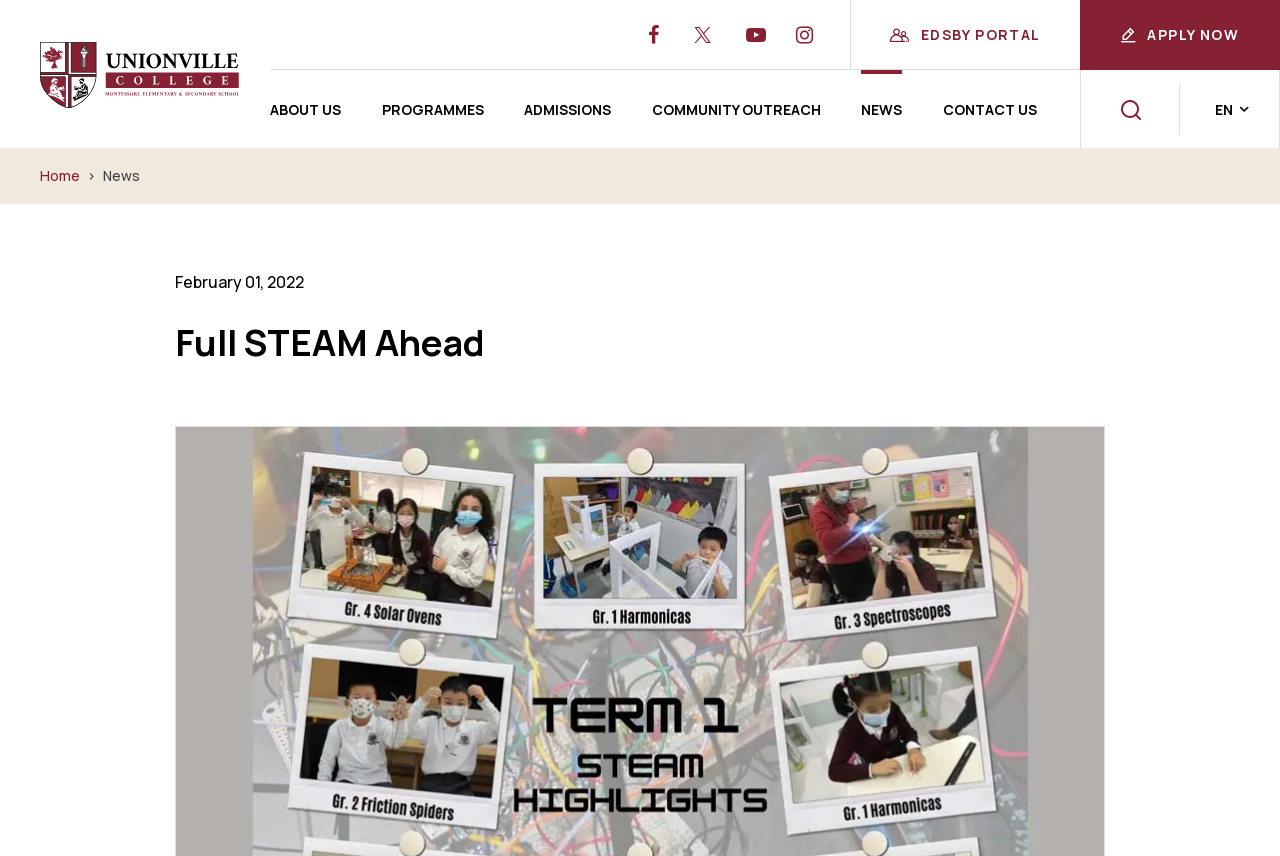Please identify the bounding box coordinates for the region that you need to click to follow this instruction: "Search".

[0.845, 0.082, 0.922, 0.175]